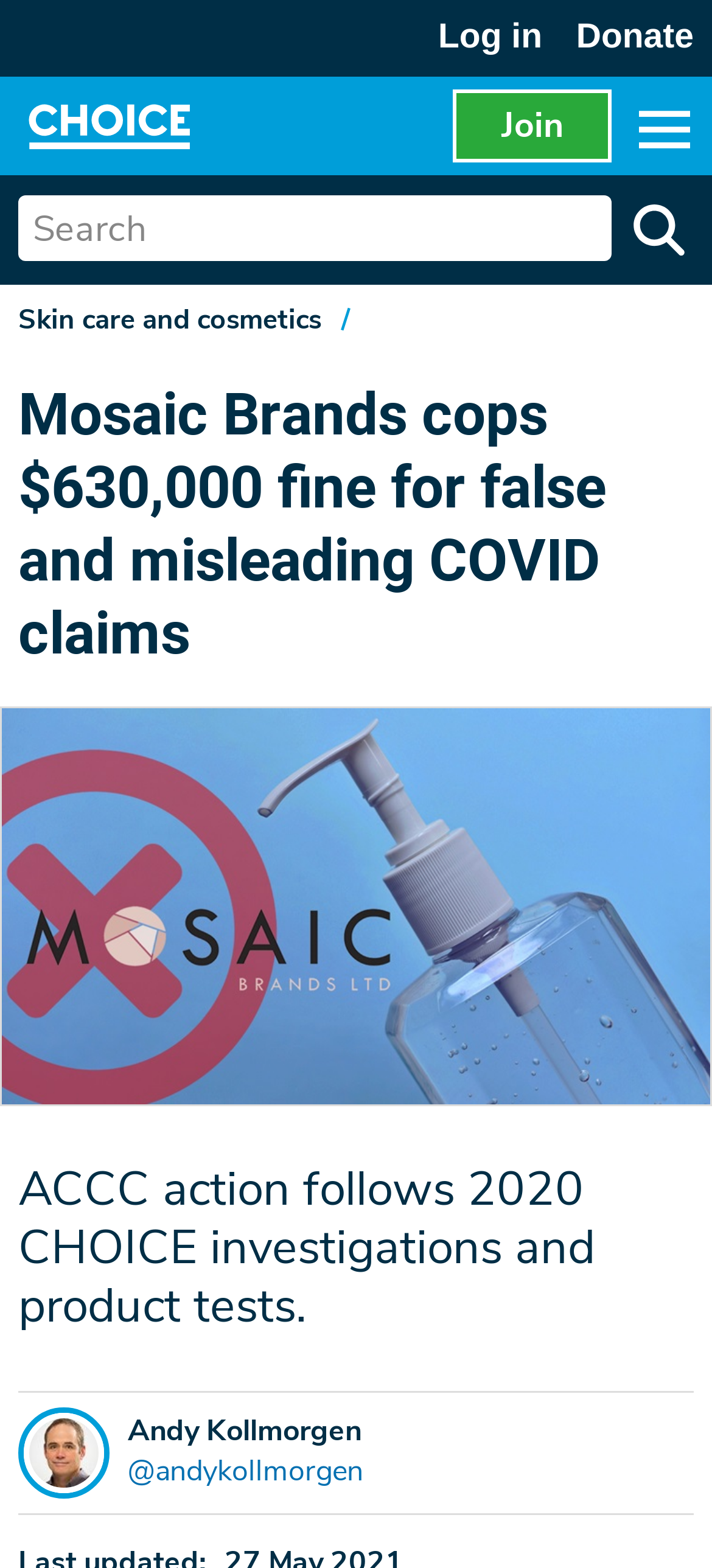Summarize the webpage in an elaborate manner.

The webpage appears to be an article from CHOICE, a consumer advocacy organization. At the top, there is a navigation bar with links to "Donate", "Choice Australia", and a search bar that allows users to search the site. Below the navigation bar, there is a heading that reads "Choice Australia". 

To the right of the navigation bar, there are links to "Log in" and "Join". A button to toggle the main navigation is also present. 

The main content of the webpage is an article about the ACCC fining Mosaic Brands for misleading claims. The article has a heading that reads "Mosaic Brands cops $630,000 fine for false and misleading COVID claims". Below the heading, there is a static text that reads "ACCC fines Mosaic Brands". 

The article is divided into sections, with headings that include "ACCC action follows 2020 CHOICE investigations and product tests." There is an image of a hand sanitizer with a red cross, likely related to the article's content. 

At the bottom of the article, there are links to the author, Andy Kollmorgen, and his social media handle.